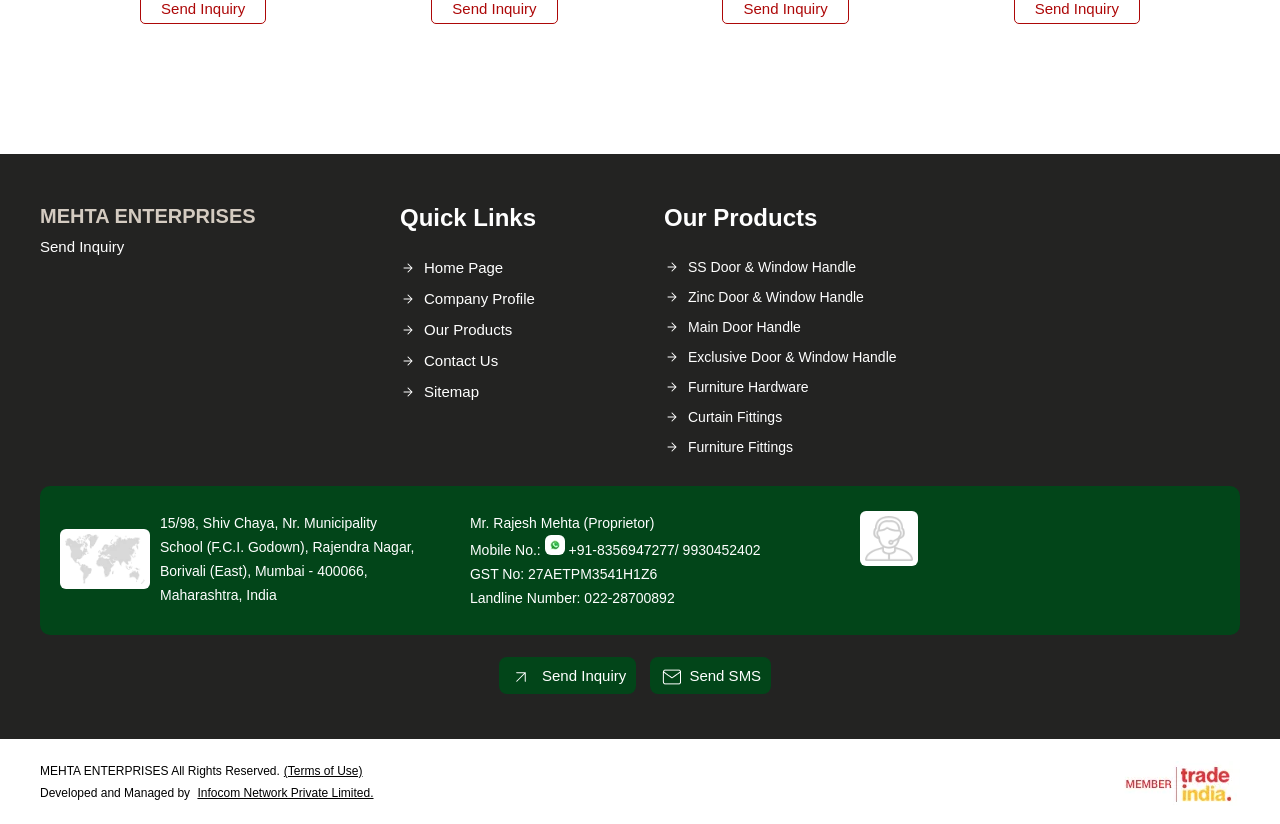What is the address of the company?
Based on the image, give a concise answer in the form of a single word or short phrase.

Rajendra Nagar, Borivali (East), Mumbai - 400066, Maharashtra, India